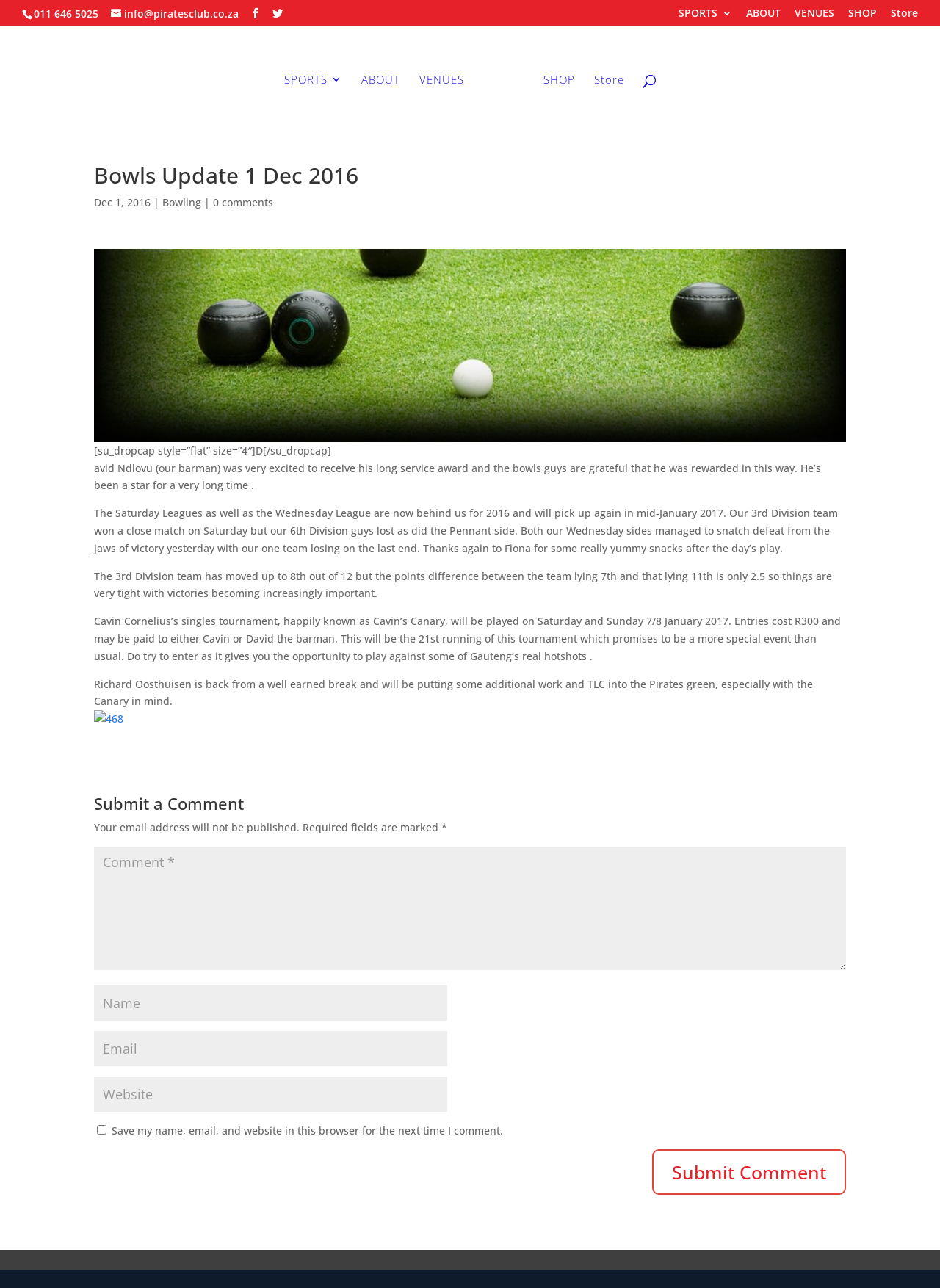What is the purpose of the search box?
Look at the image and answer the question using a single word or phrase.

To search for something